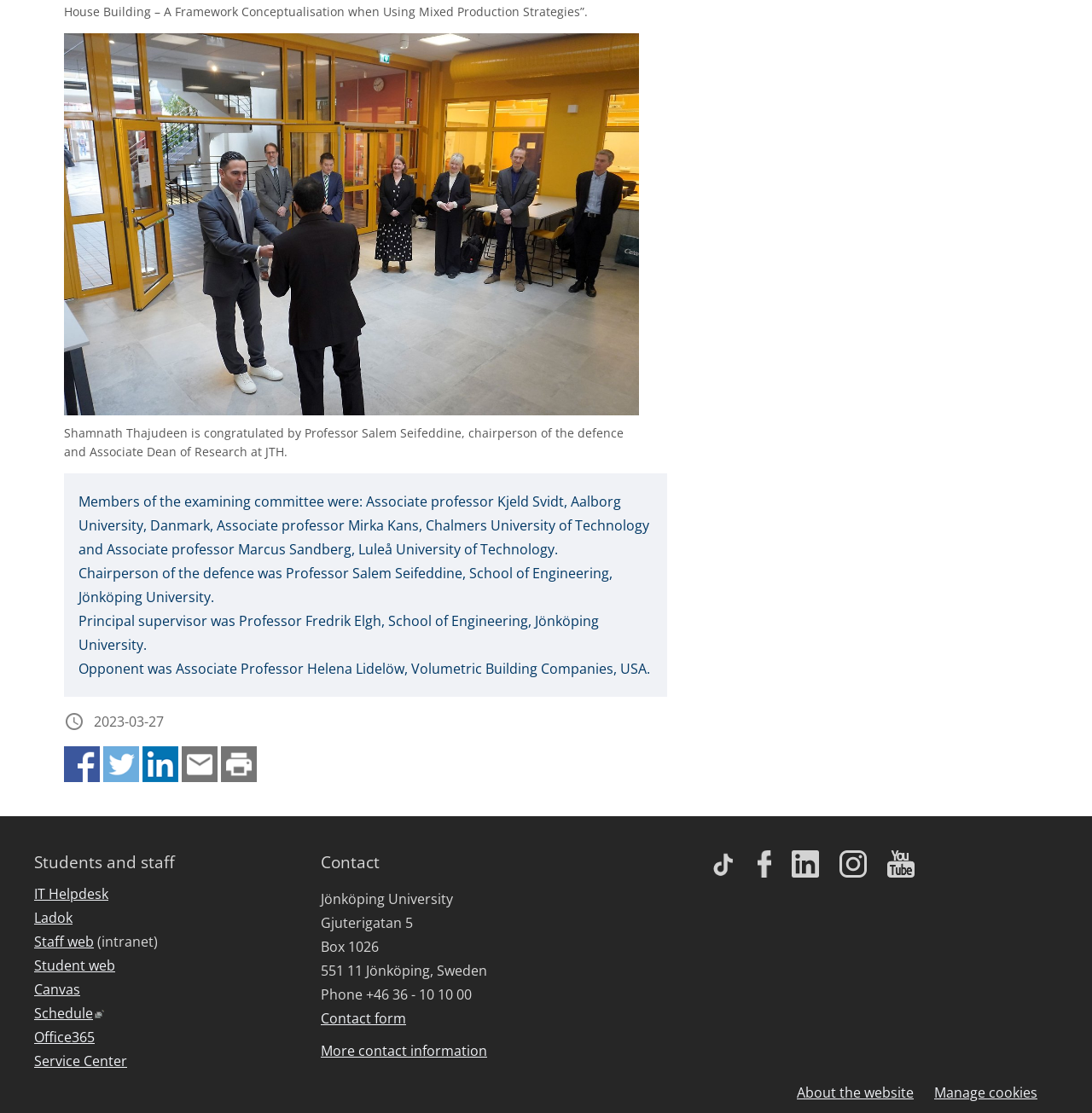Provide a brief response using a word or short phrase to this question:
What is the name of the person congratulated by Professor Salem Seifeddine?

Shamnath Thajudeen